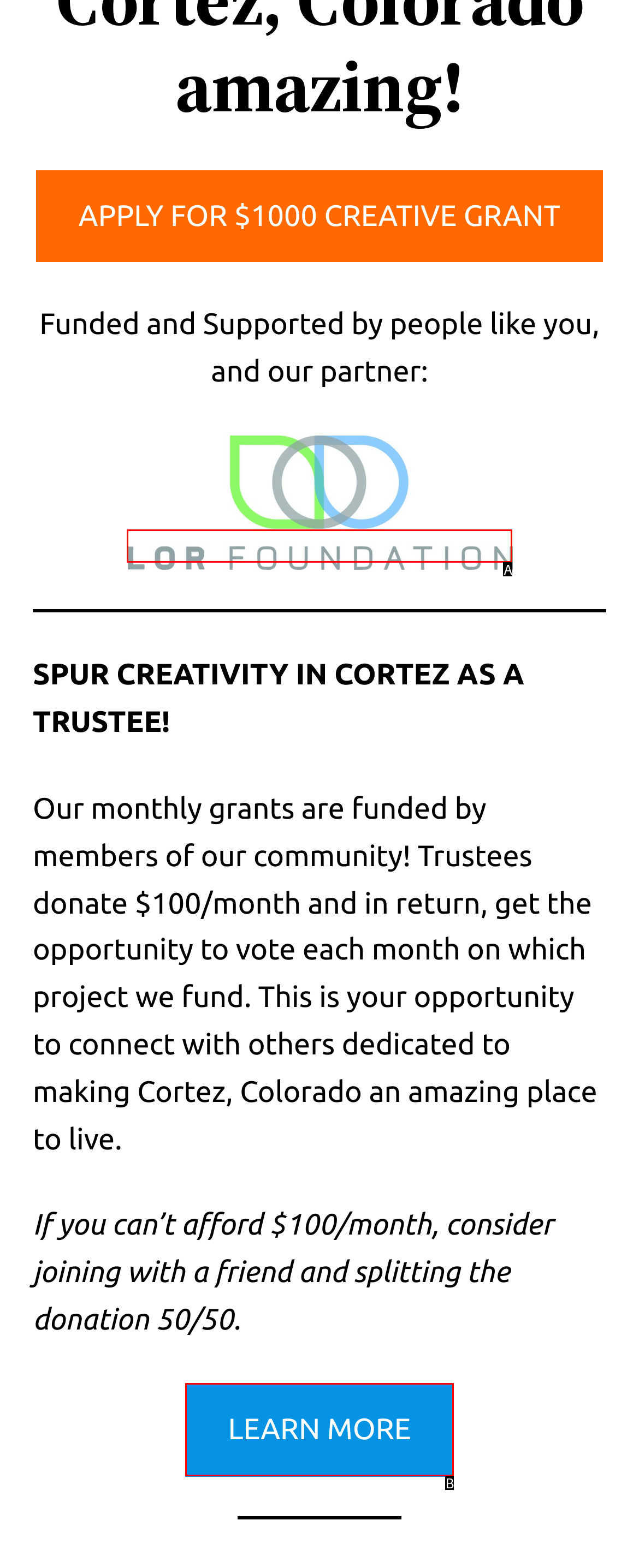Find the option that matches this description: LEARN MORE
Provide the corresponding letter directly.

B